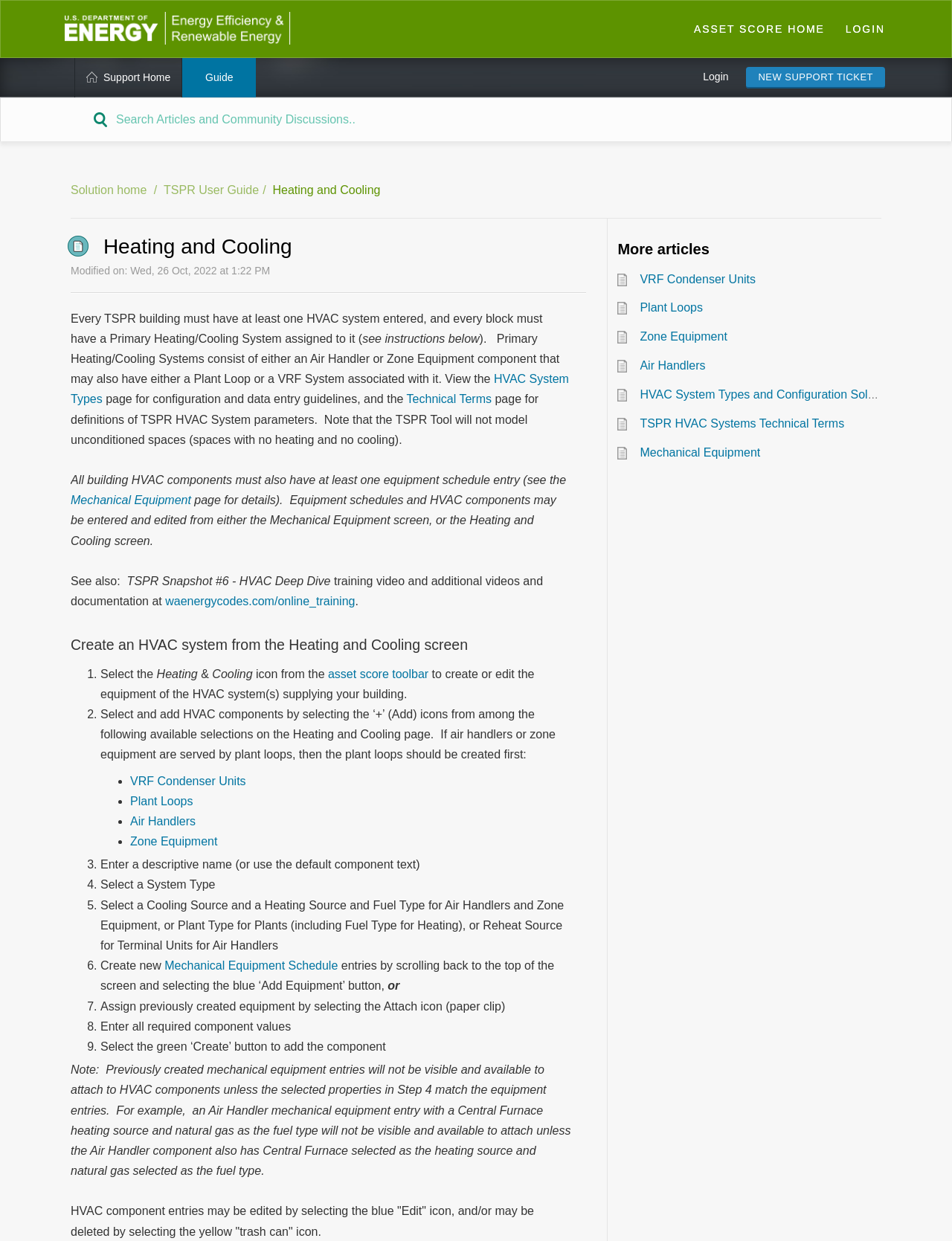Please answer the following question using a single word or phrase: 
What is the purpose of the 'Attach' icon?

Assign equipment